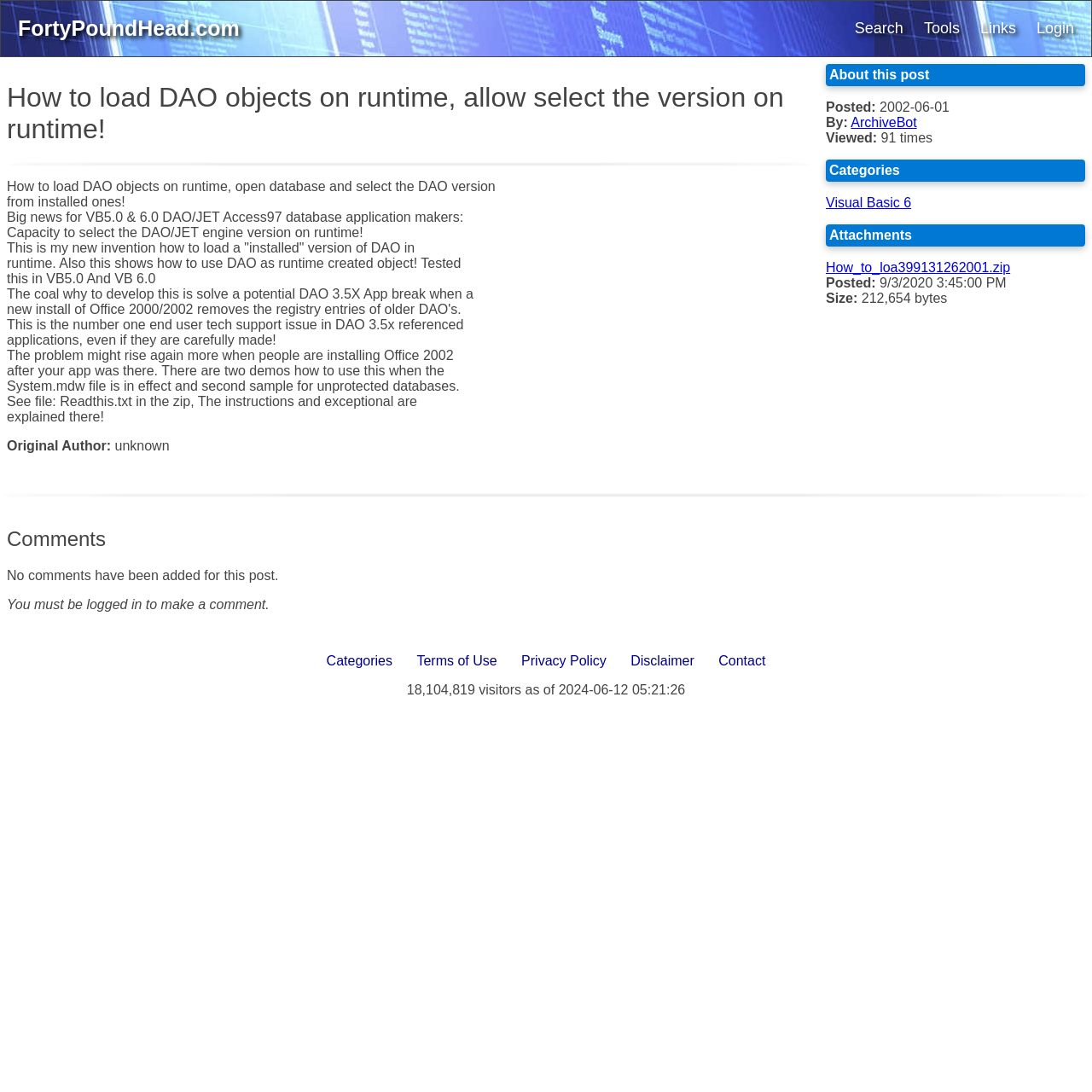Kindly determine the bounding box coordinates for the clickable area to achieve the given instruction: "View the 'How_to_loa399131262001.zip' attachment".

[0.756, 0.238, 0.925, 0.252]